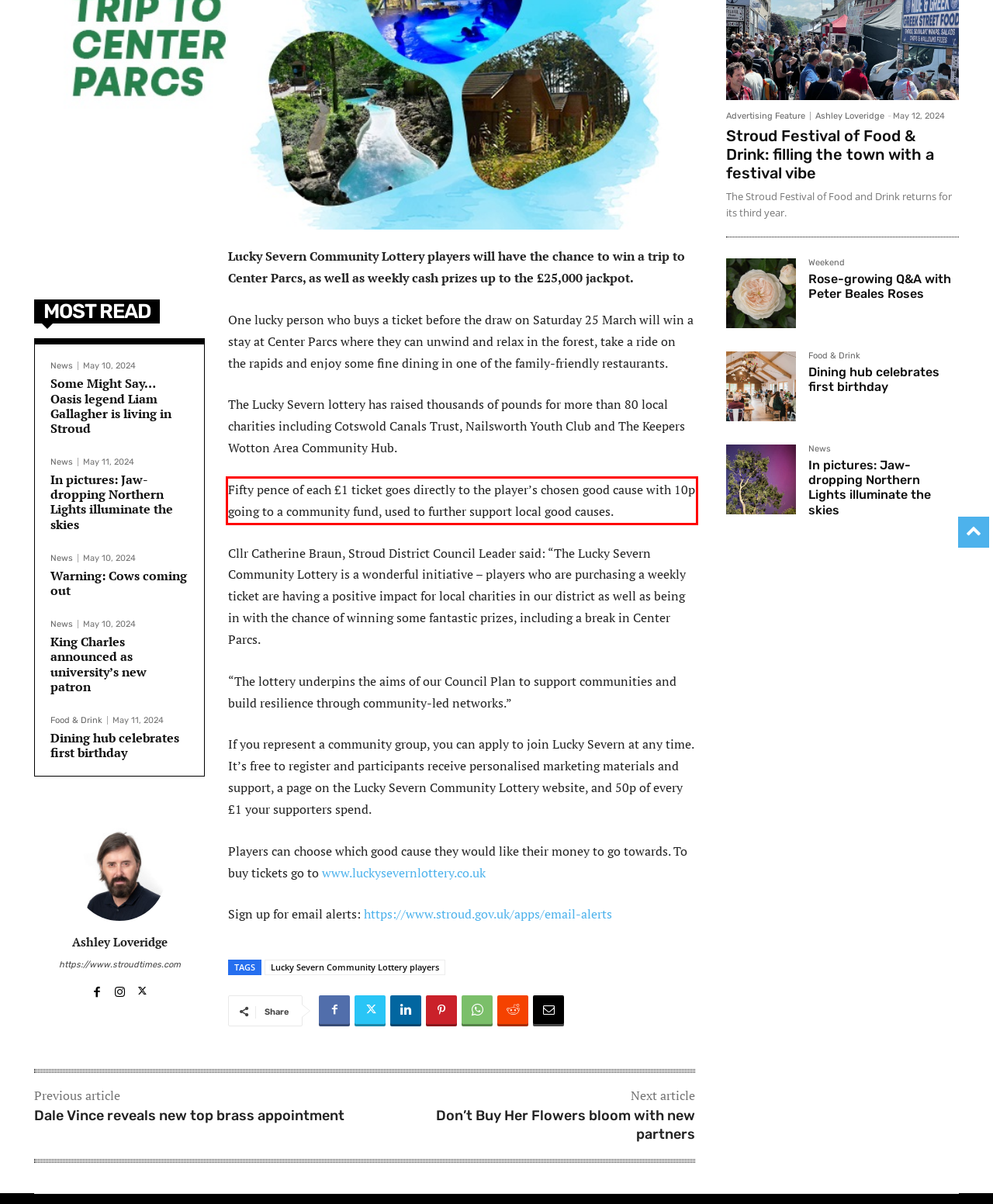You have a screenshot of a webpage with a red bounding box. Use OCR to generate the text contained within this red rectangle.

Fifty pence of each £1 ticket goes directly to the player’s chosen good cause with 10p going to a community fund, used to further support local good causes.